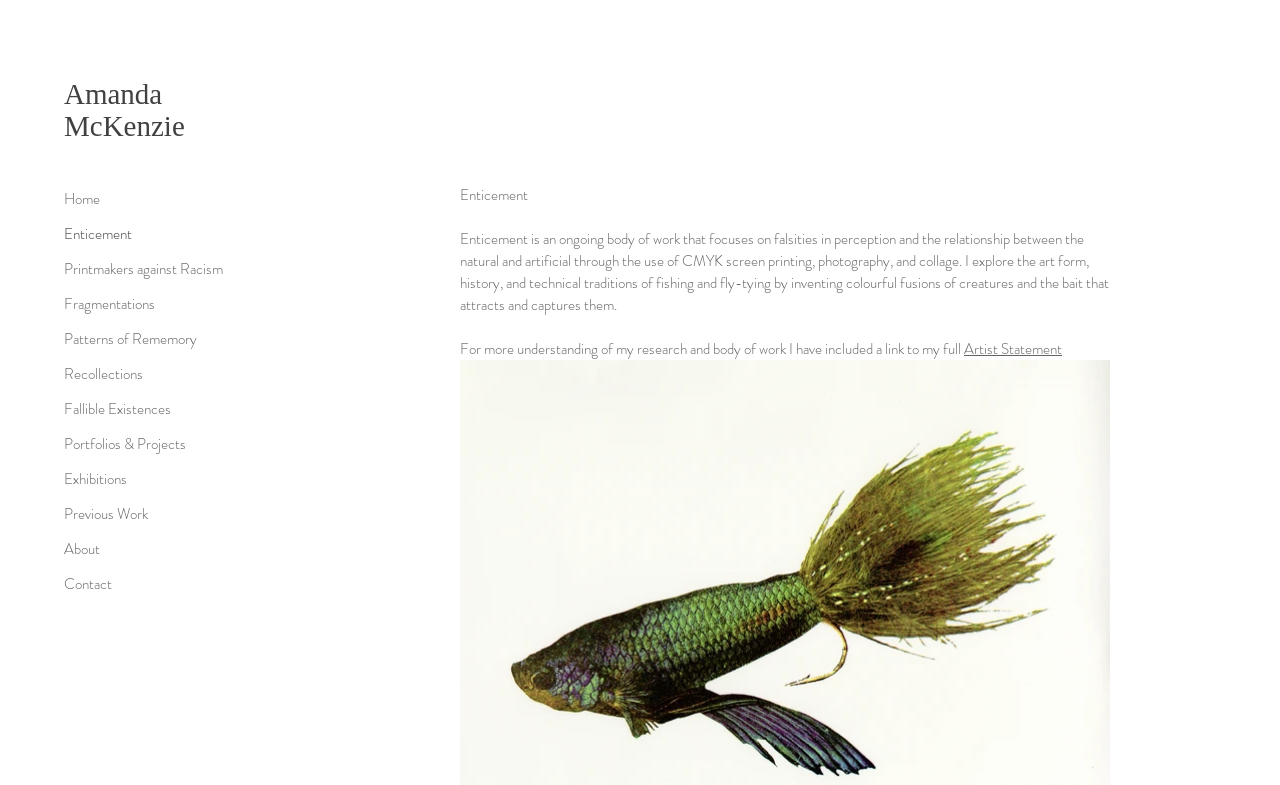Locate the bounding box coordinates of the area to click to fulfill this instruction: "contact Amanda McKenzie". The bounding box should be presented as four float numbers between 0 and 1, in the order [left, top, right, bottom].

[0.05, 0.722, 0.241, 0.767]